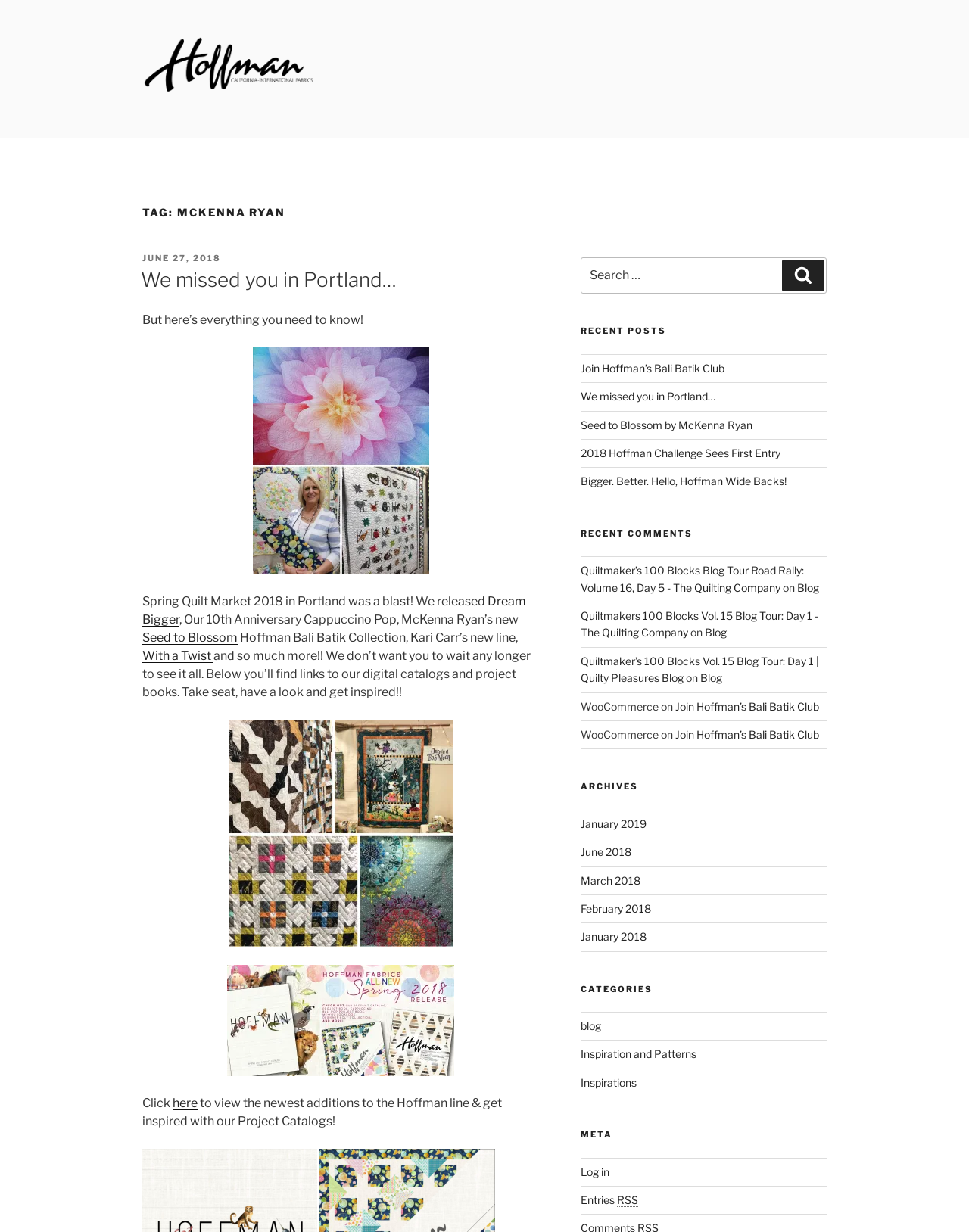Please reply to the following question with a single word or a short phrase:
What is the name of the designer mentioned?

McKenna Ryan